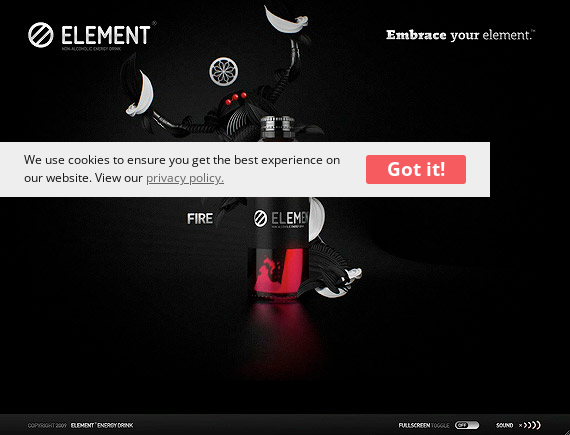Answer the following inquiry with a single word or phrase:
What theme does the artwork suggest?

Dynamic and energetic